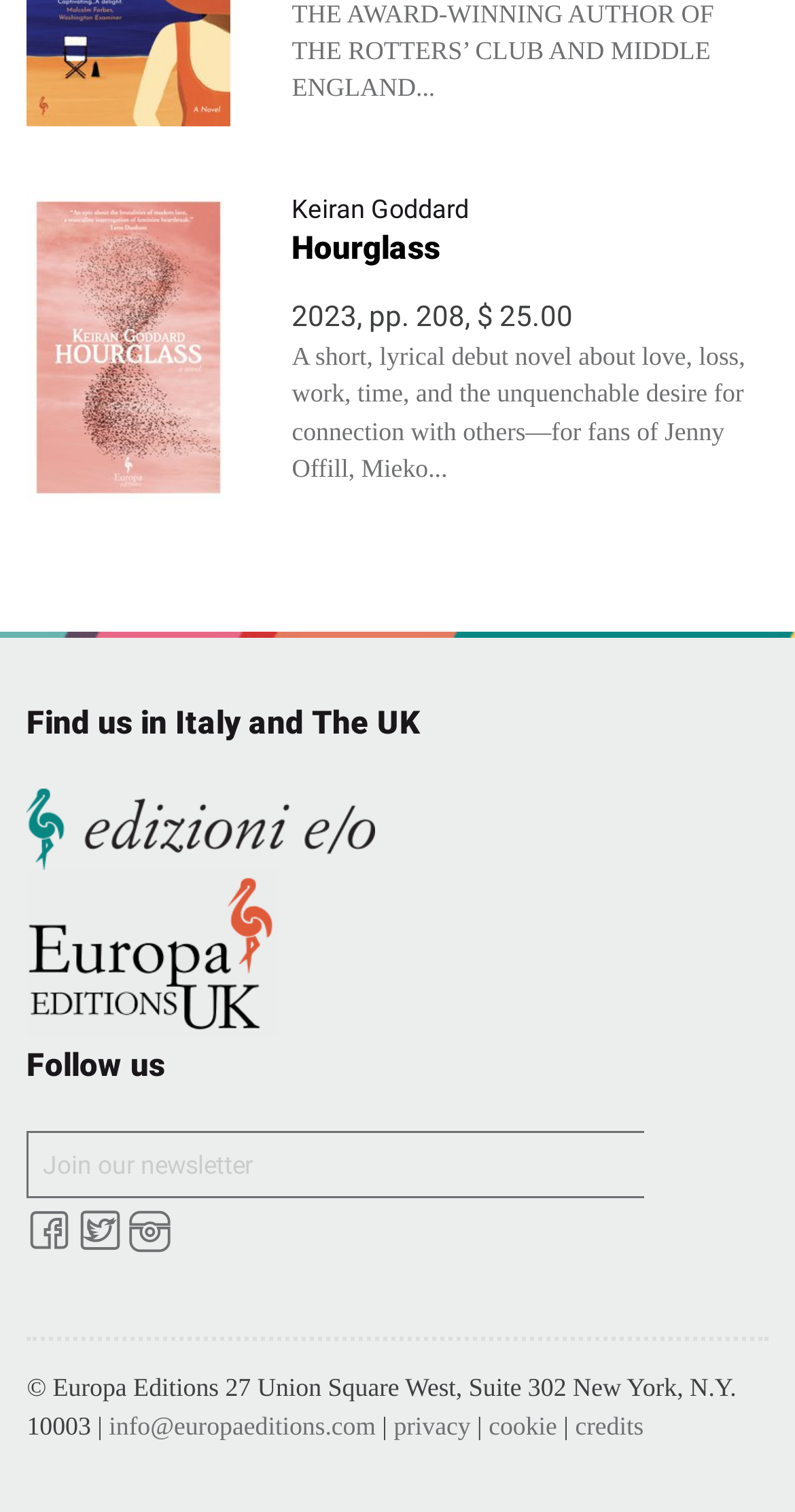Based on the image, provide a detailed and complete answer to the question: 
Who is the publisher of the book?

The publisher of the book can be inferred from the copyright information at the bottom of the page, which mentions '© Europa Editions'.